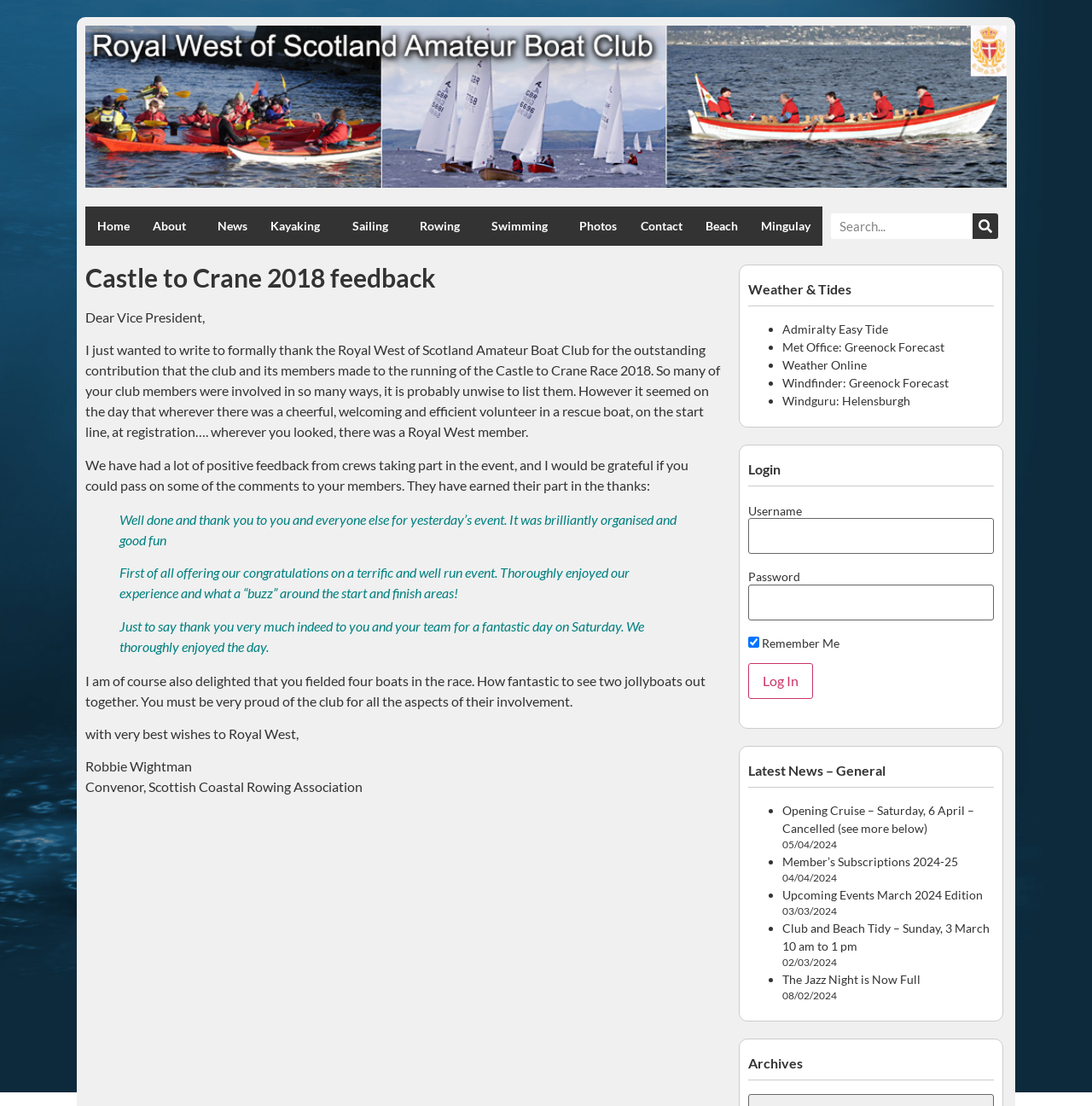Illustrate the webpage with a detailed description.

The webpage is about the Royal West of Scotland Amateur Boat Club, specifically the Castle to Crane 2018 feedback. At the top, there is a navigation menu with links to various sections of the website, including Home, About, News, Kayaking, Sailing, Rowing, Swimming, Photos, Contact, Beach, and Mingulay. 

Below the navigation menu, there is a search bar with a search button. 

The main content of the webpage is a letter from Robbie Wightman, Convenor of the Scottish Coastal Rowing Association, thanking the Royal West of Scotland Amateur Boat Club for their outstanding contribution to the Castle to Crane Race 2018. The letter mentions the positive feedback from crews taking part in the event and quotes some of the comments.

On the right side of the webpage, there are several sections, including Weather & Tides, Login, Latest News – General, and Archives. The Weather & Tides section provides links to various weather and tide forecast websites. The Login section has fields for username and password, as well as a "Remember Me" checkbox and a Log In button. The Latest News – General section lists several news articles with links to read more, along with their publication dates. The Archives section is a heading, but it does not contain any content.